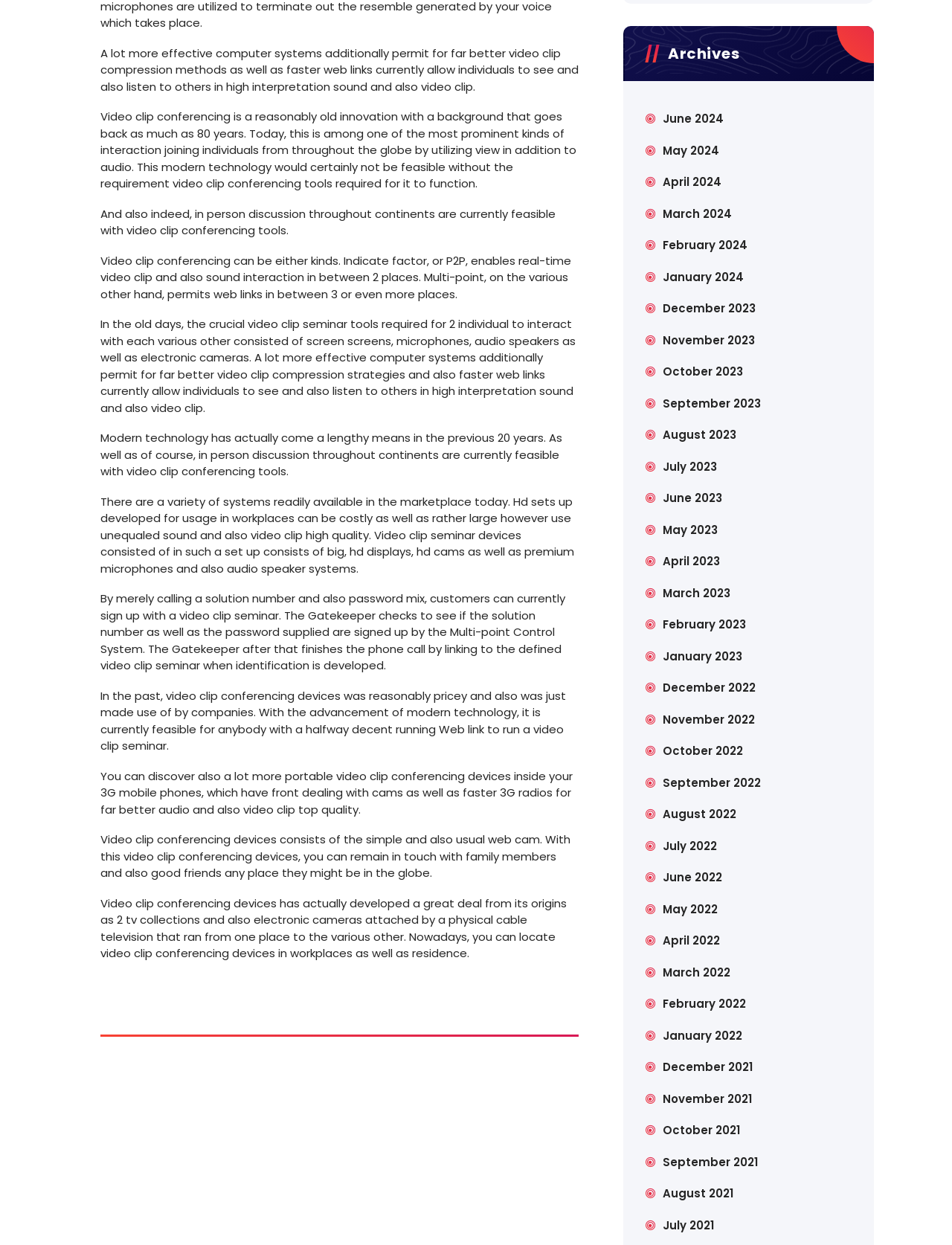Can you show the bounding box coordinates of the region to click on to complete the task described in the instruction: "Click on 'April 2024'"?

[0.696, 0.14, 0.758, 0.153]